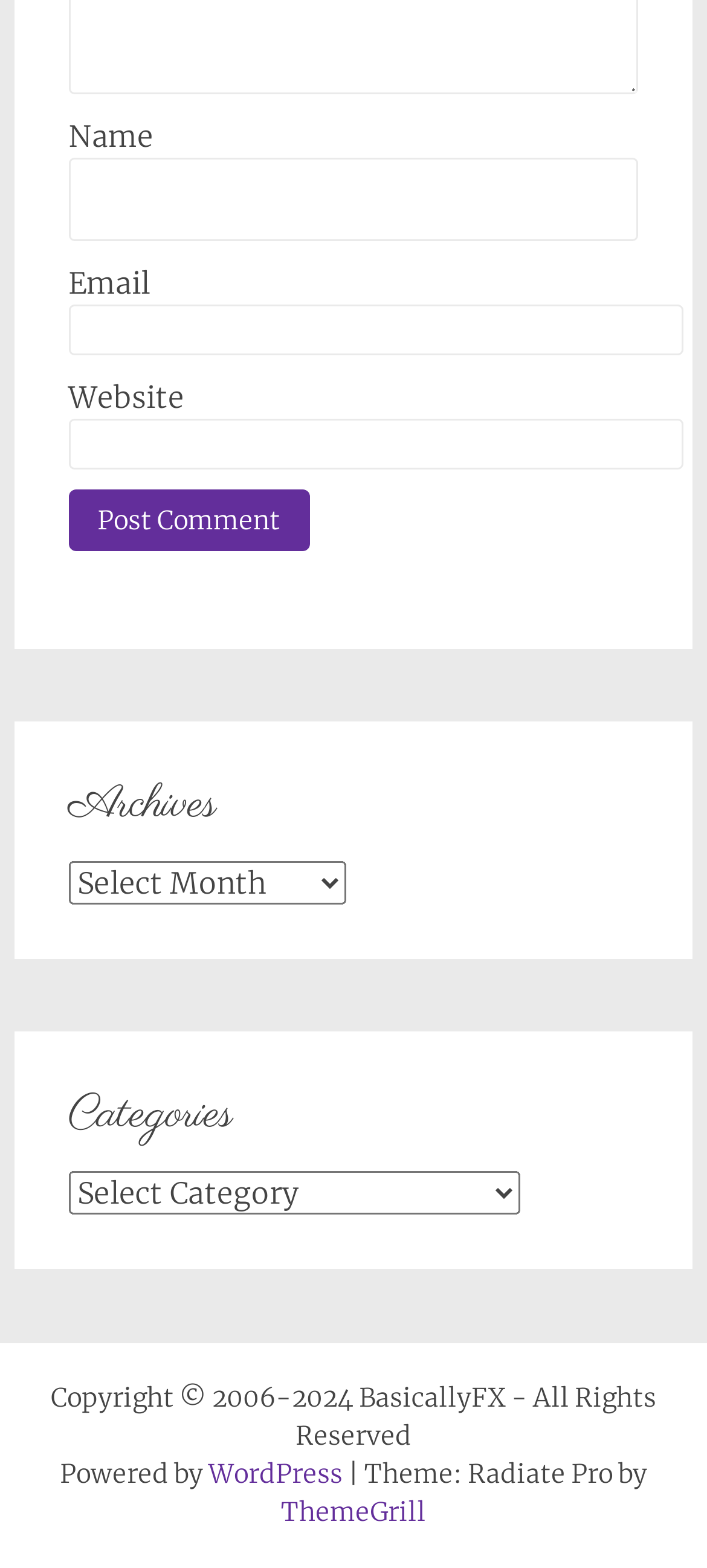Find the bounding box coordinates for the element that must be clicked to complete the instruction: "Visit the WordPress website". The coordinates should be four float numbers between 0 and 1, indicated as [left, top, right, bottom].

[0.295, 0.93, 0.485, 0.951]